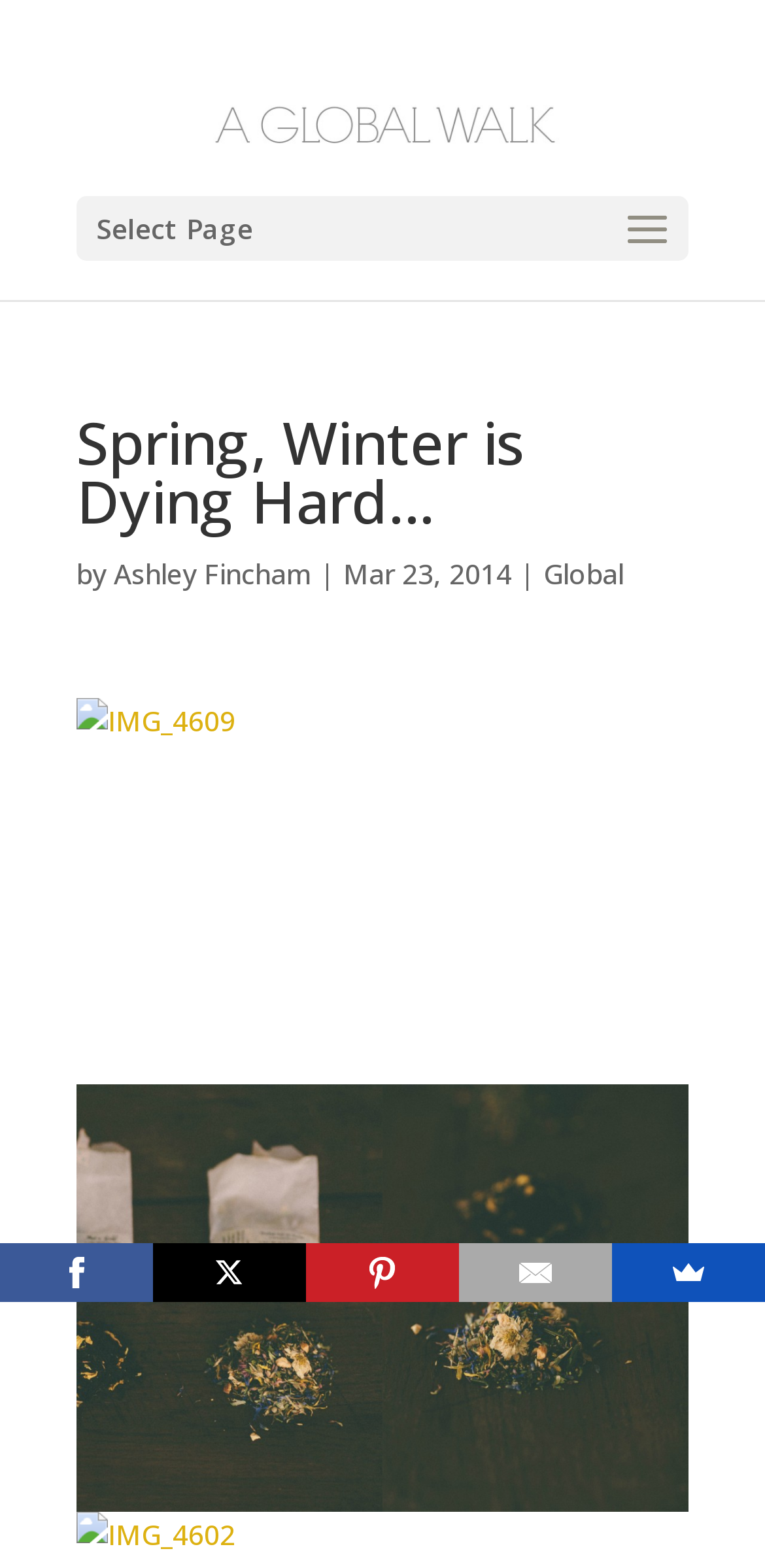What is the category of the article?
Please describe in detail the information shown in the image to answer the question.

The category of the article can be found by looking at the link 'Global', which is located below the author's name and date of the article.